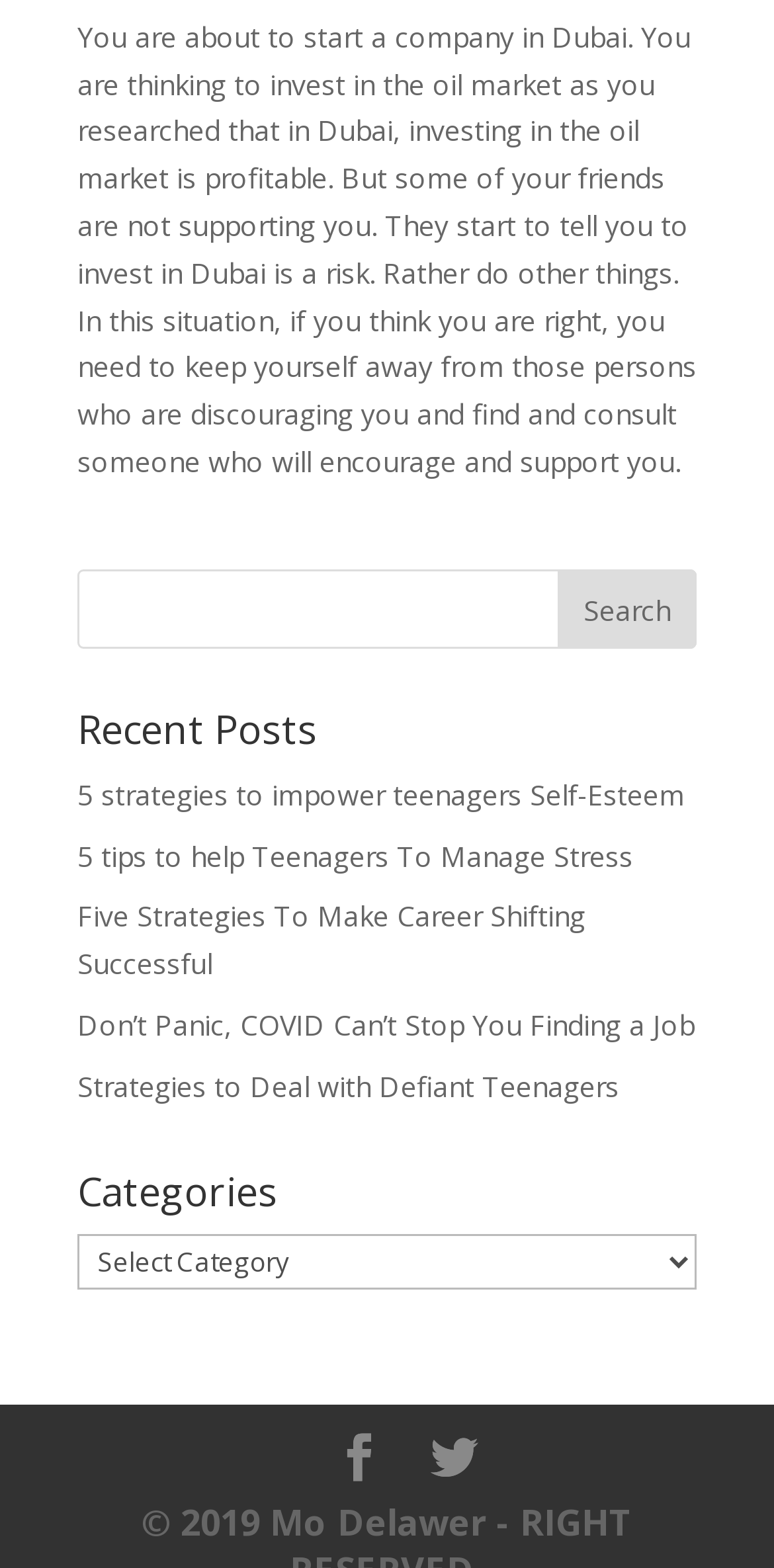Pinpoint the bounding box coordinates of the clickable element needed to complete the instruction: "search for something". The coordinates should be provided as four float numbers between 0 and 1: [left, top, right, bottom].

[0.1, 0.363, 0.9, 0.413]